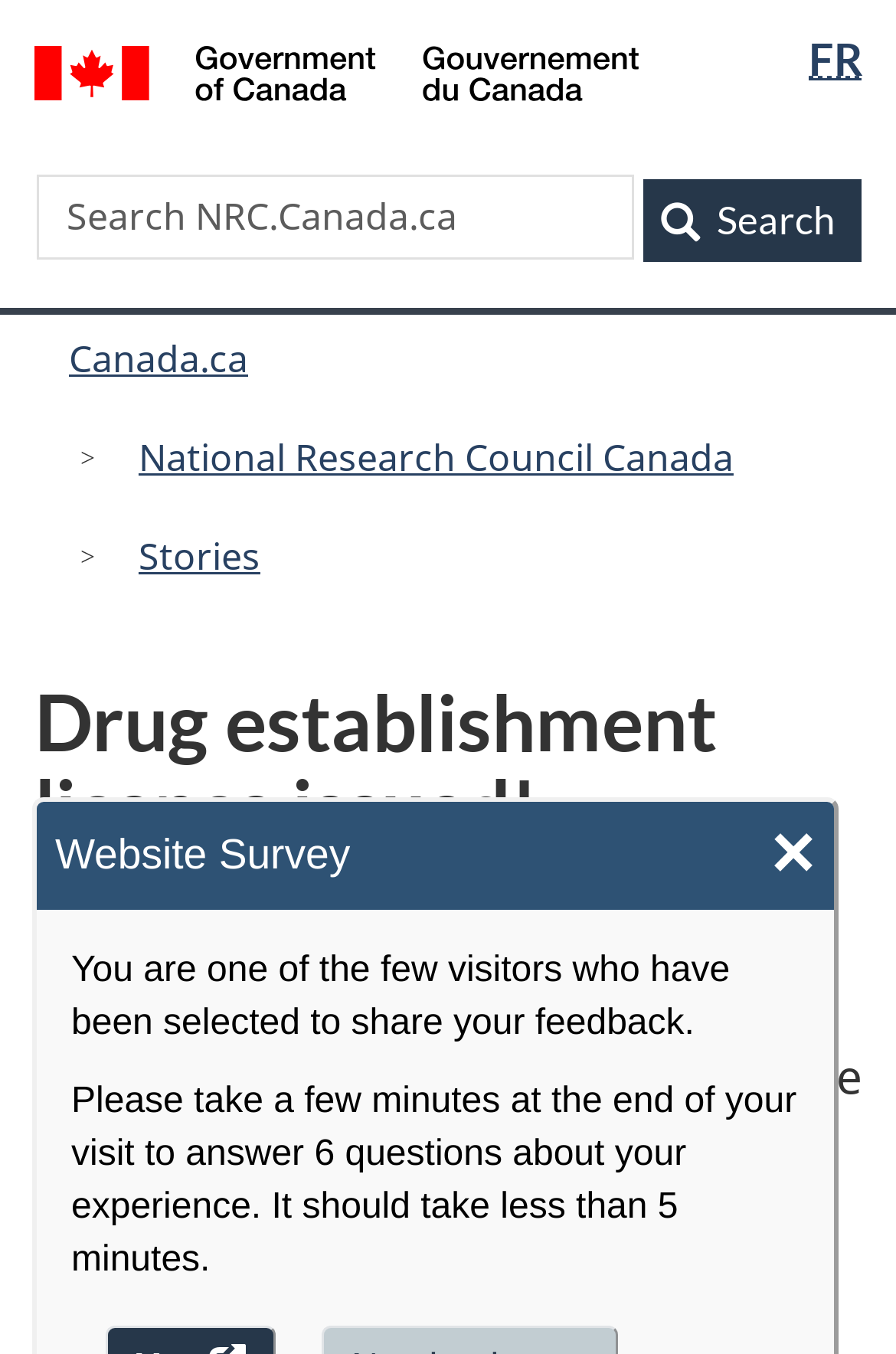Please determine the bounding box coordinates for the element that should be clicked to follow these instructions: "Skip to main content".

[0.5, 0.017, 0.526, 0.034]